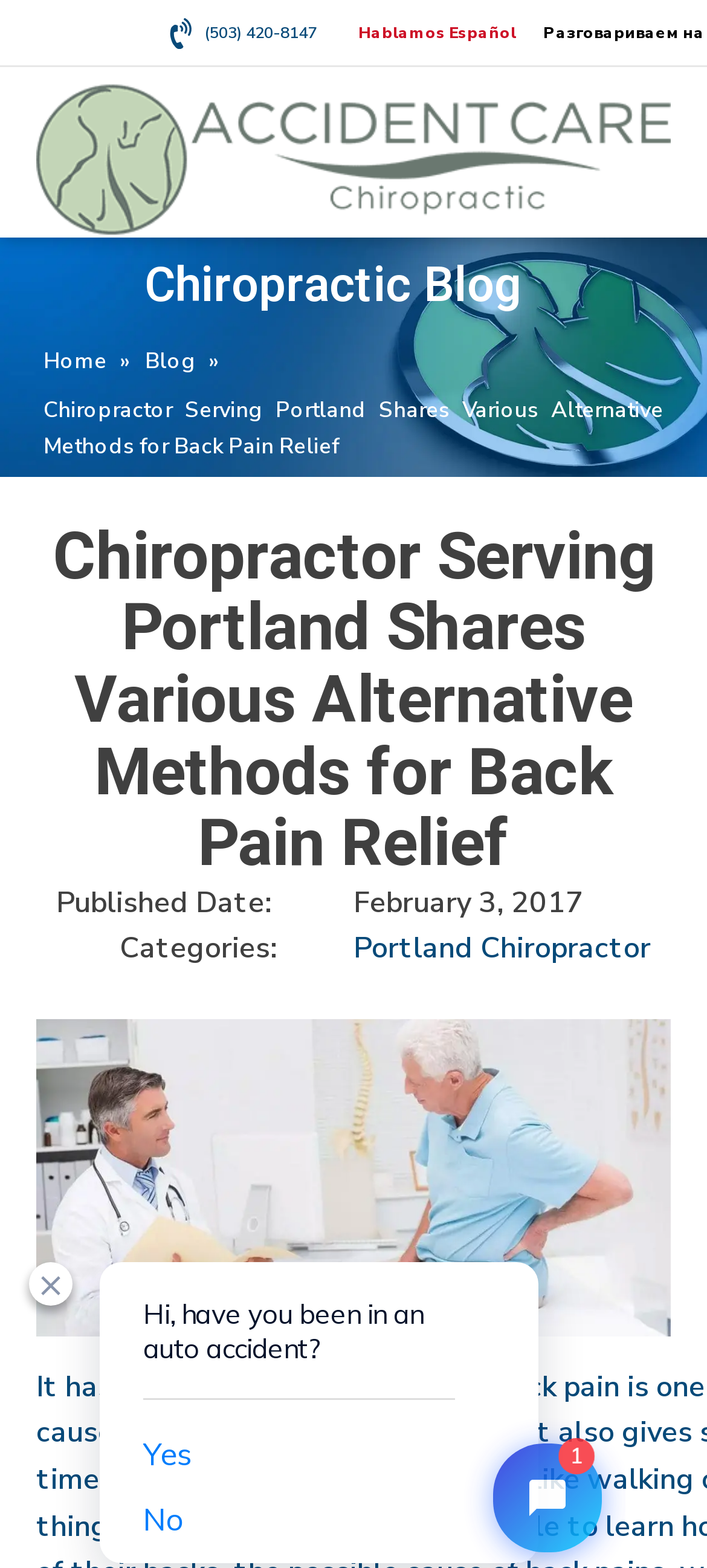Provide a short, one-word or phrase answer to the question below:
What is the category of the blog post?

Portland Chiropractor